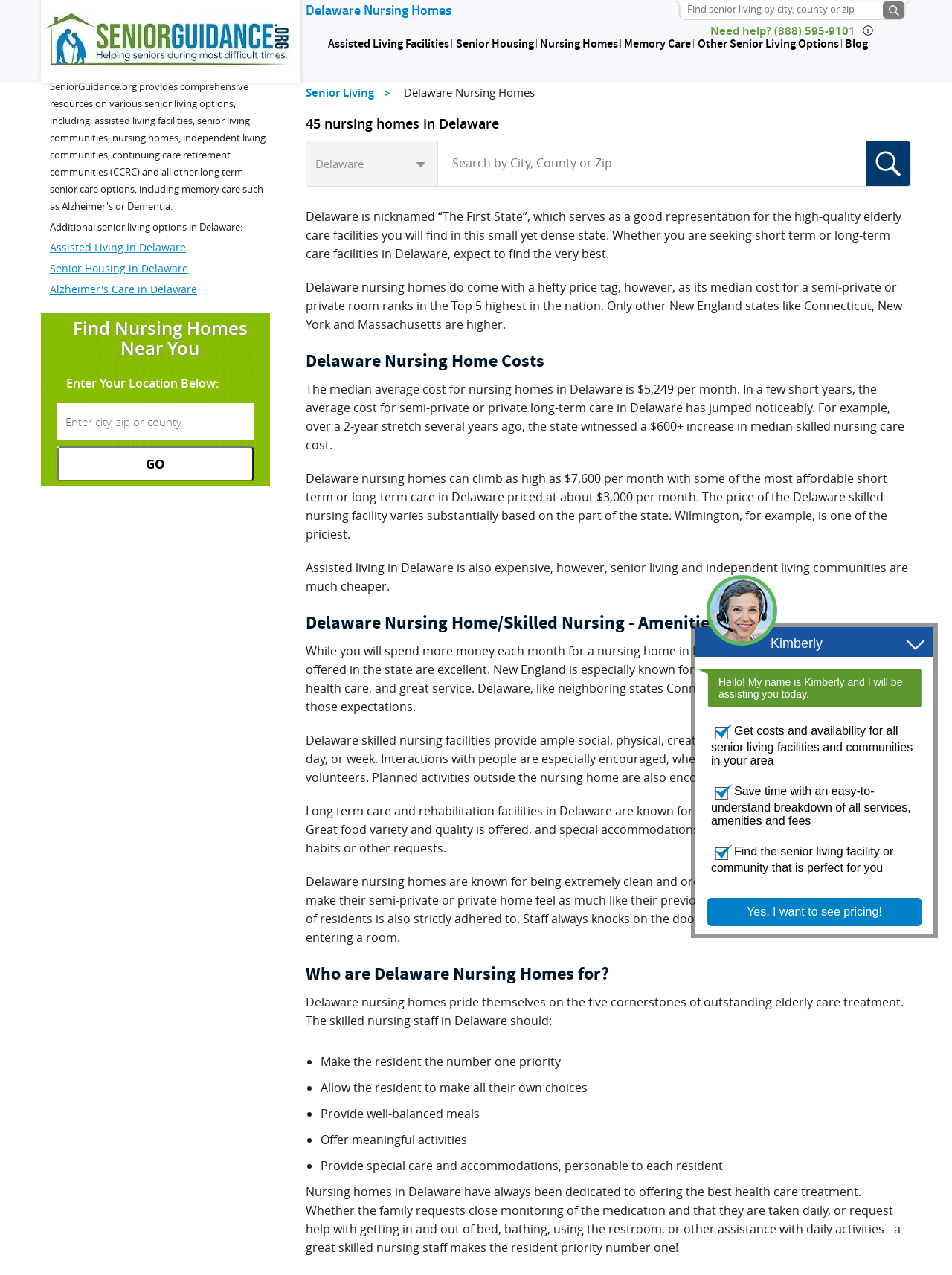Identify the bounding box coordinates of the region that should be clicked to execute the following instruction: "Find senior living by city, county or zip".

[0.72, 0.001, 0.923, 0.013]